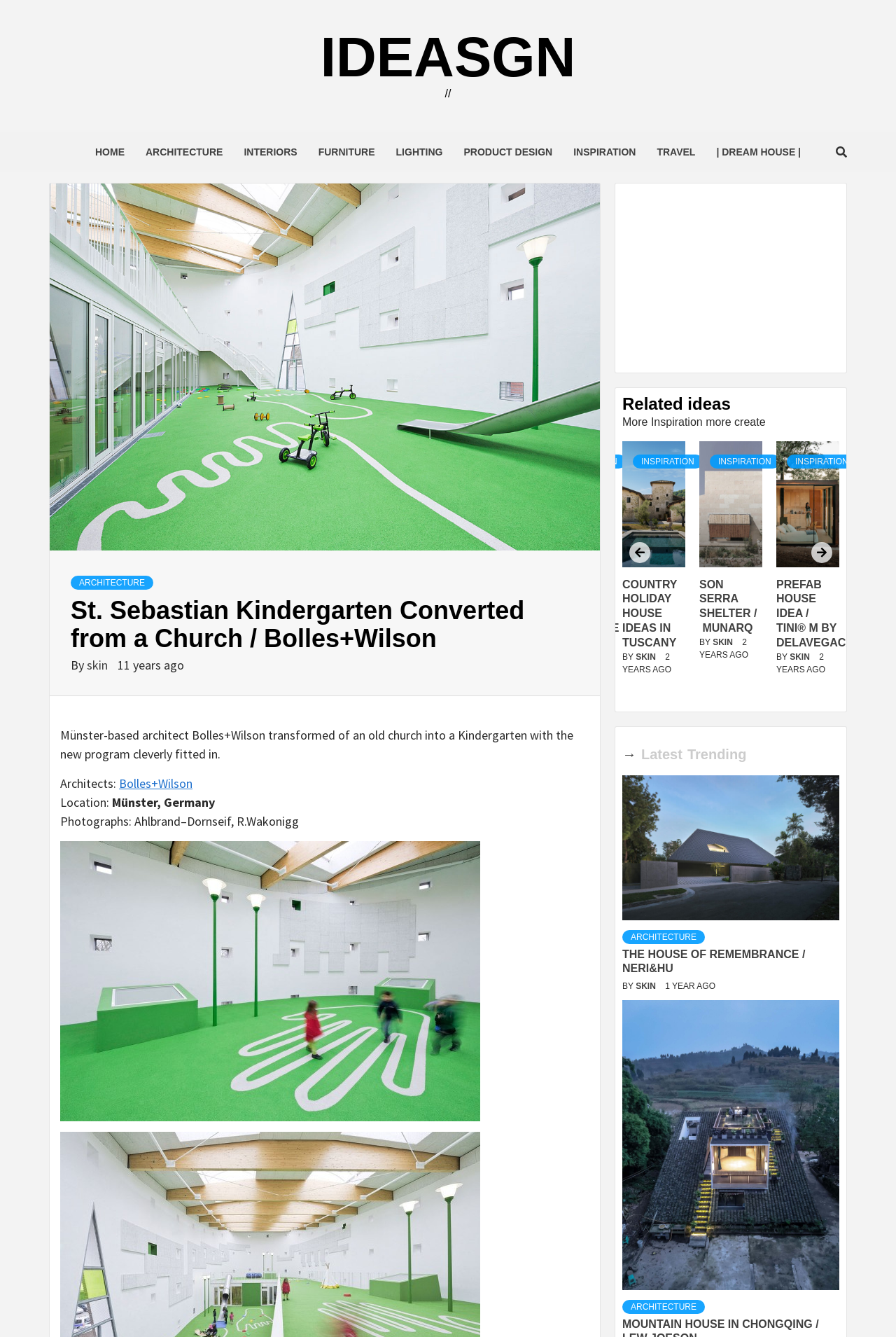Determine the bounding box coordinates of the area to click in order to meet this instruction: "Click on the 'INSPIRATION' link".

[0.62, 0.34, 0.698, 0.35]